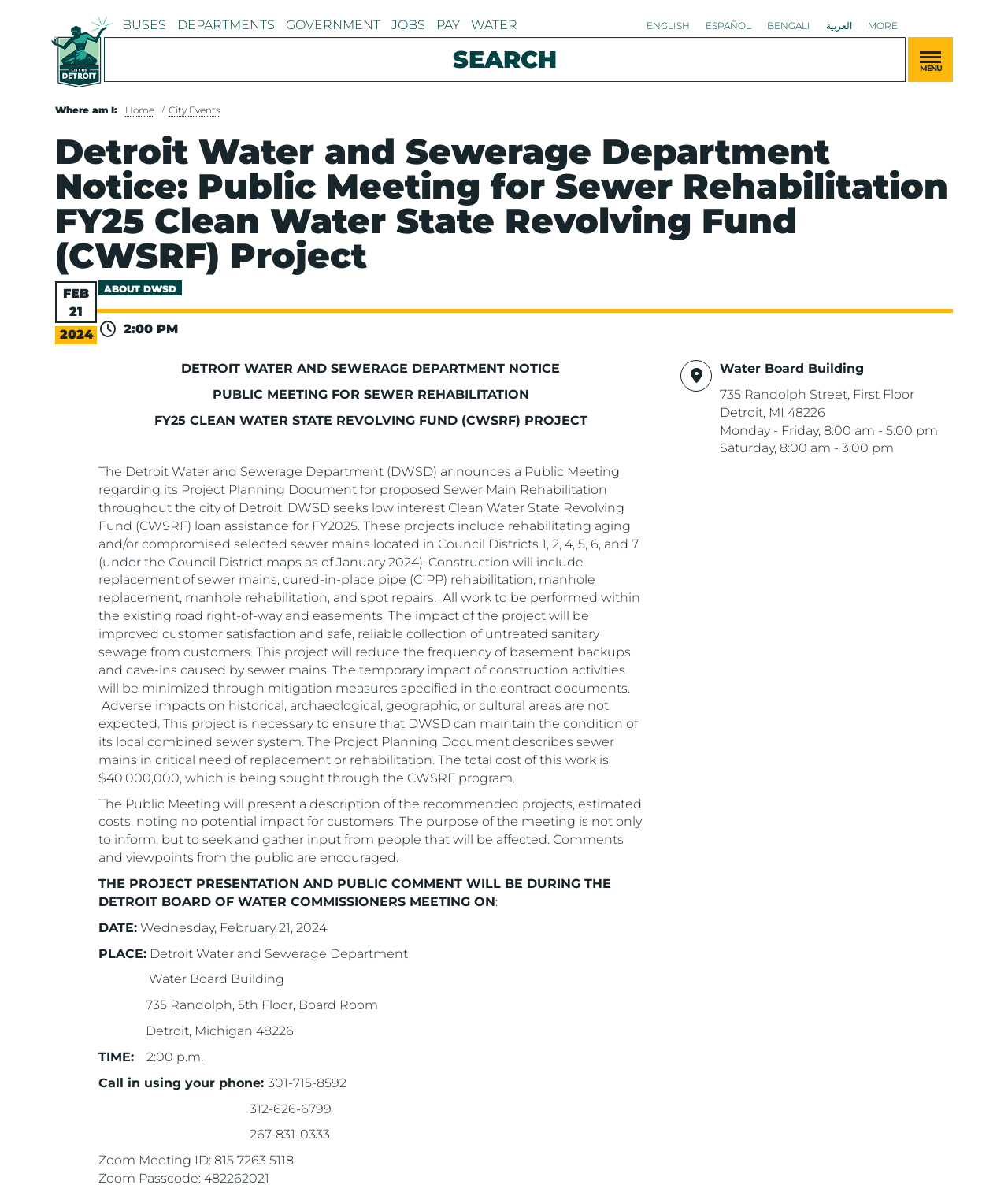Please give a short response to the question using one word or a phrase:
What is the total cost of the project?

$40,000,000